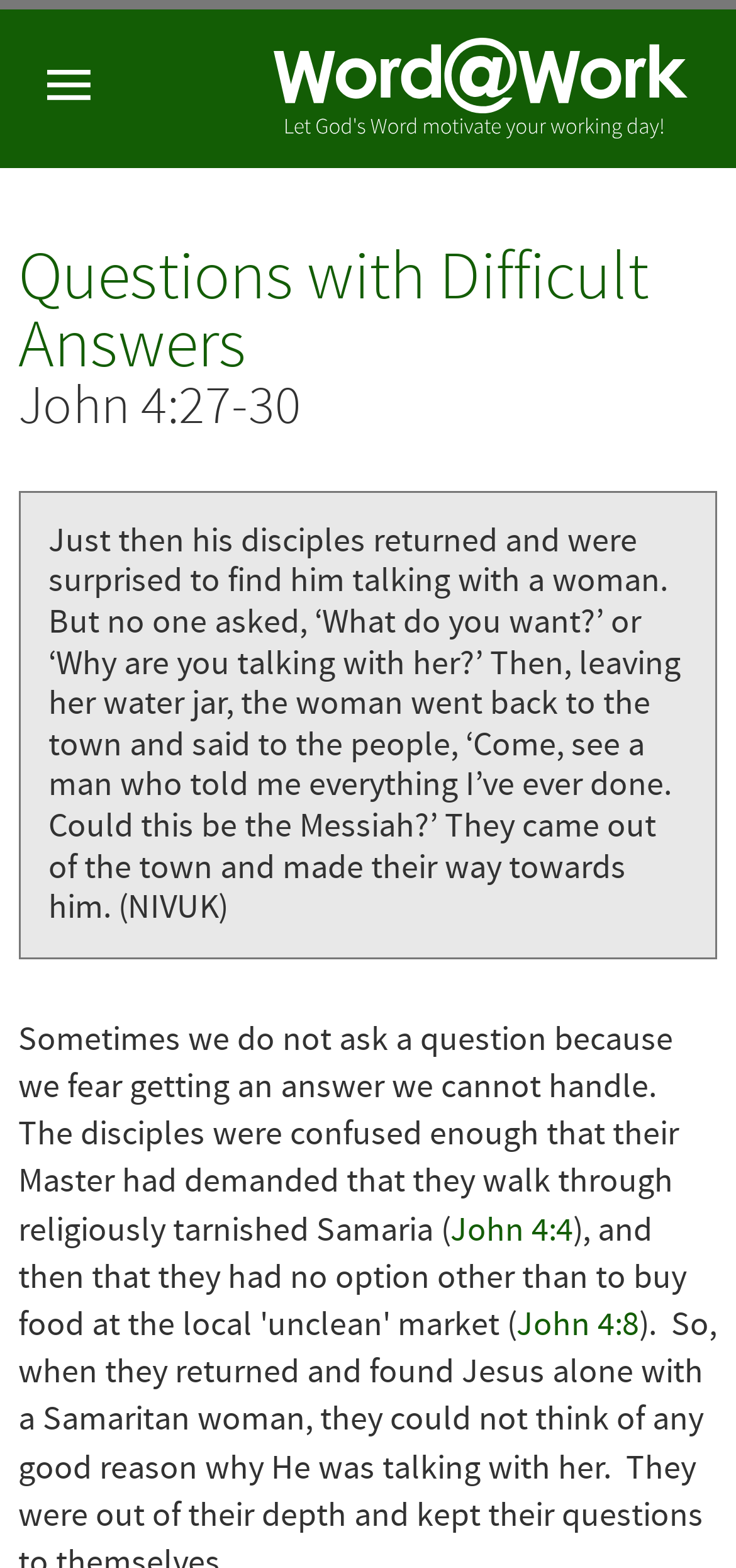Provide a thorough description of the webpage you see.

The webpage is about biblical studies, specifically focusing on questions with difficult answers. At the top left corner, there is a small image. Below it, a horizontal navigation bar spans across the page, containing a link to the "Home" page, accompanied by a small "Home" icon. 

The main content area is headed by a title "Questions with Difficult Answers" in a prominent font. Below the title, there is a biblical passage reference "John 4:27-30" followed by a lengthy quote from the passage. 

Underneath the quote, there is a paragraph of text that discusses the context of the passage, mentioning how the disciples were confused and didn't ask questions because they feared getting answers they couldn't handle. This paragraph contains two links to other biblical passages, "John 4:4" and "John 4:8", which are positioned at the bottom right of the paragraph.